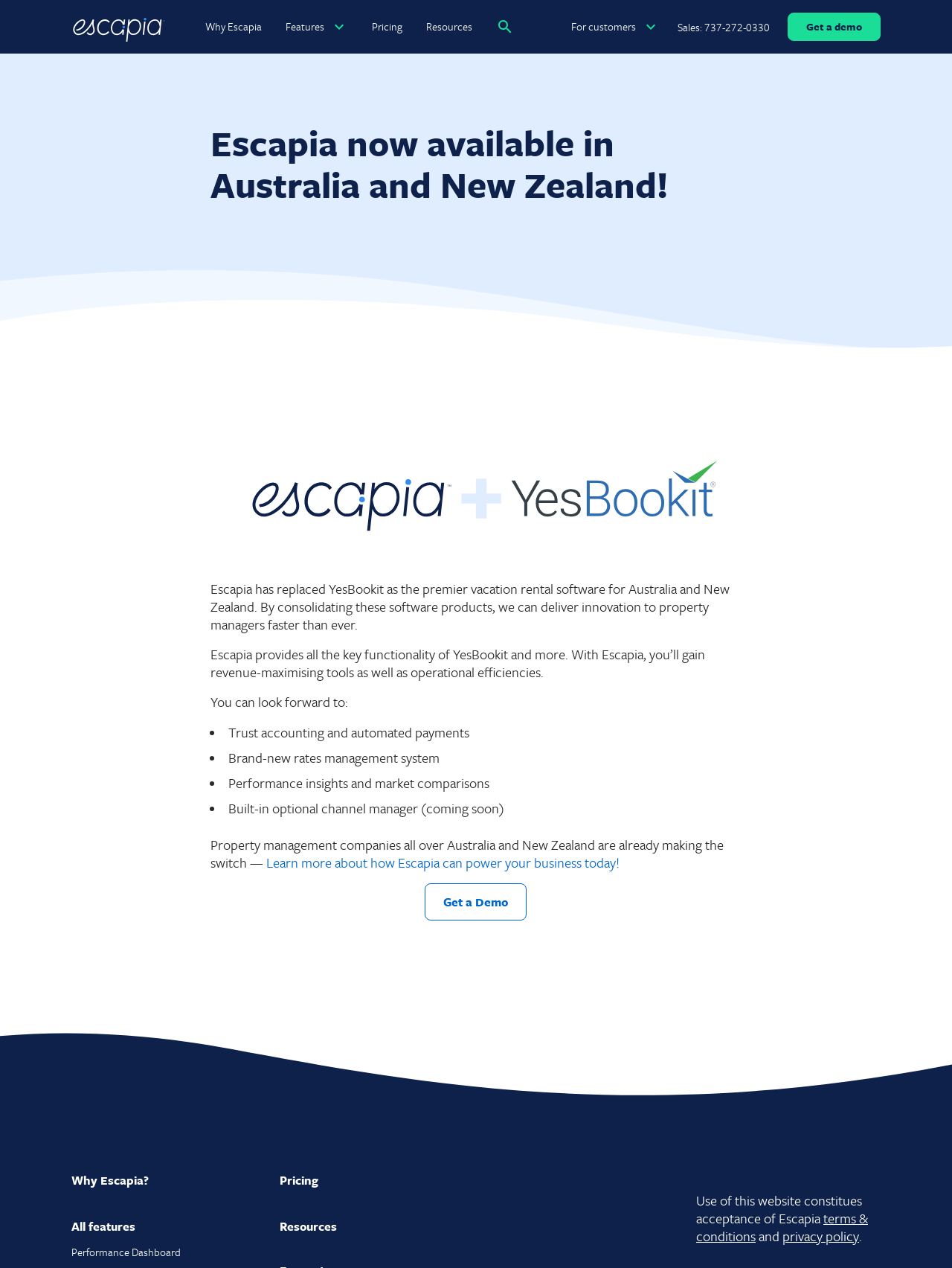Use the information in the screenshot to answer the question comprehensively: What is the relationship between Escapia and YesBookit?

I read the static text elements that describe the relationship between Escapia and YesBookit, which state that 'Escapia has replaced YesBookit as the premier vacation rental software for Australia and New Zealand', indicating that Escapia is the successor to YesBookit.